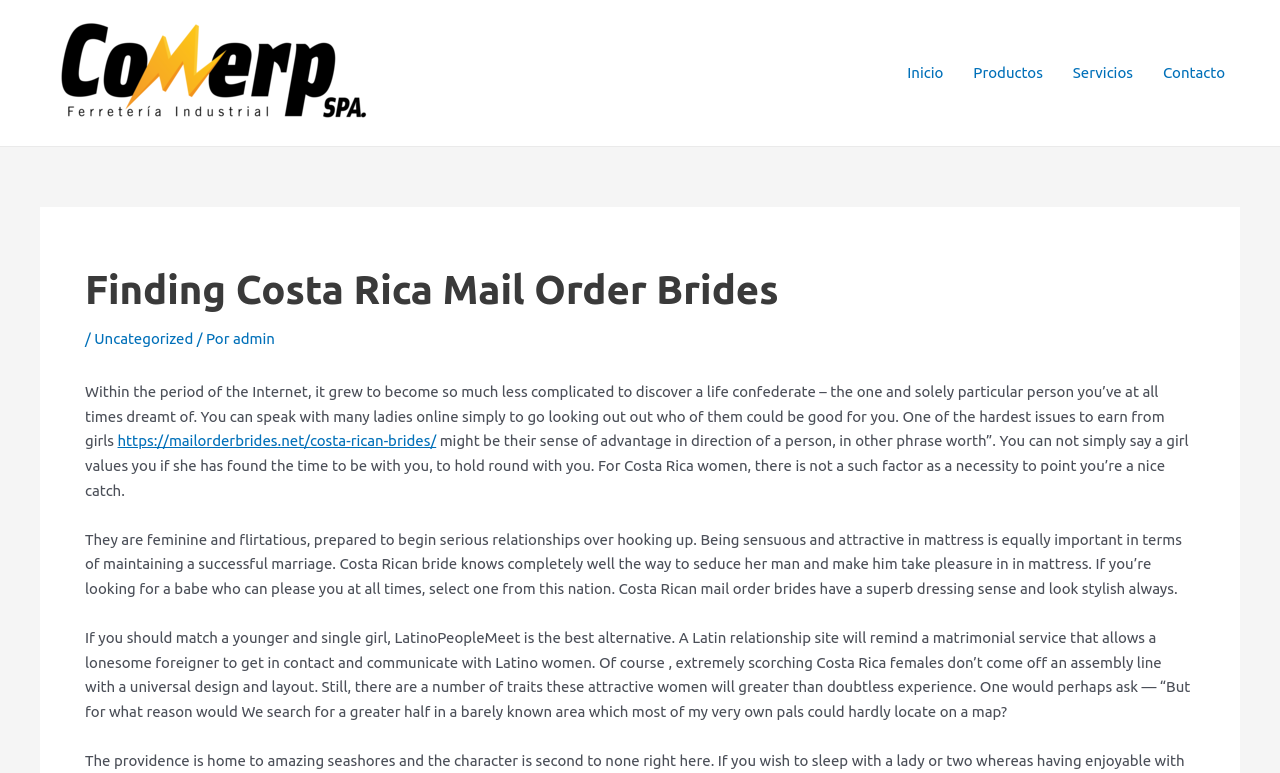Provide a one-word or short-phrase answer to the question:
What is the focus of the website's content?

Costa Rican mail order brides